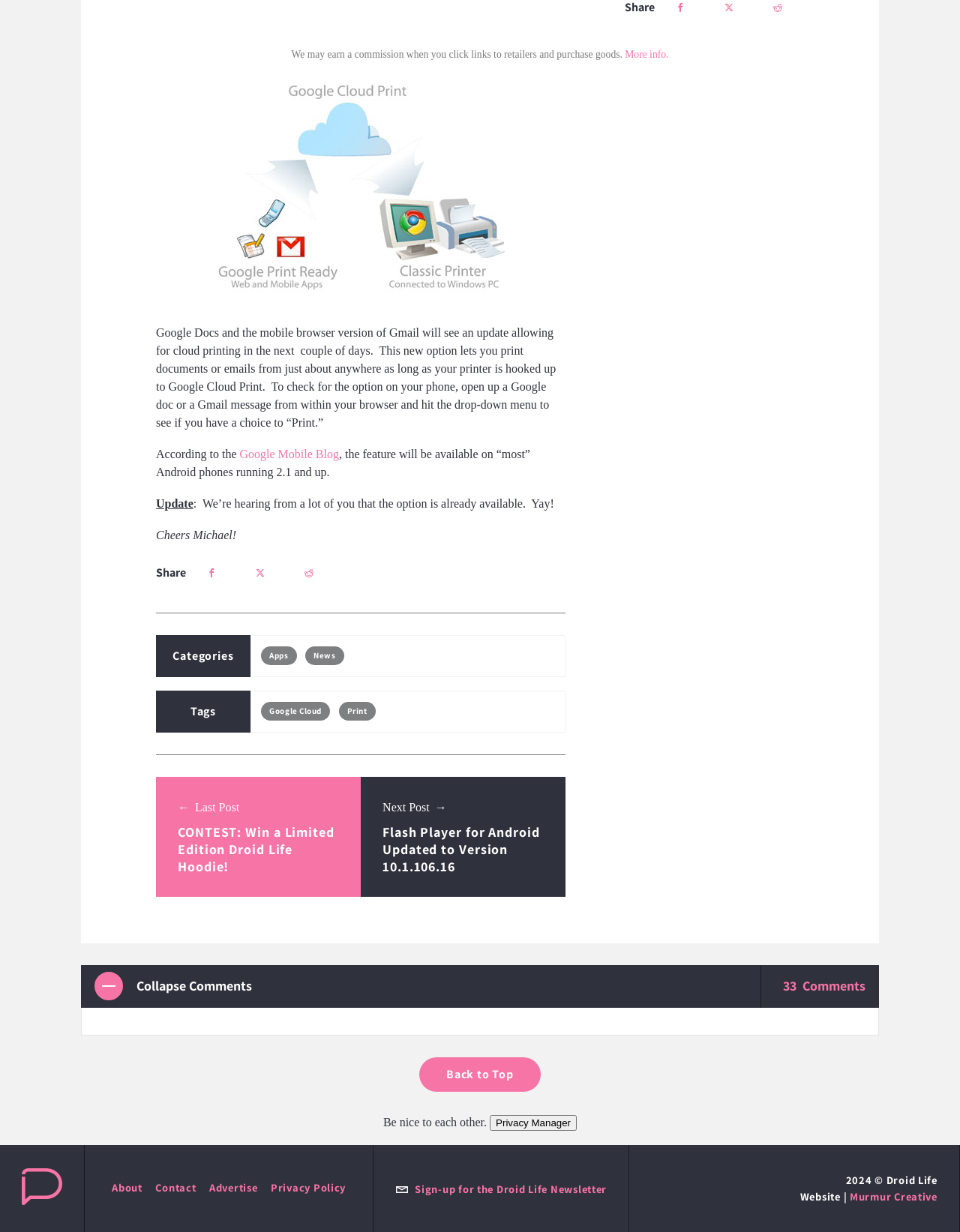Determine the bounding box of the UI element mentioned here: "Back to Top". The coordinates must be in the format [left, top, right, bottom] with values ranging from 0 to 1.

[0.437, 0.858, 0.563, 0.886]